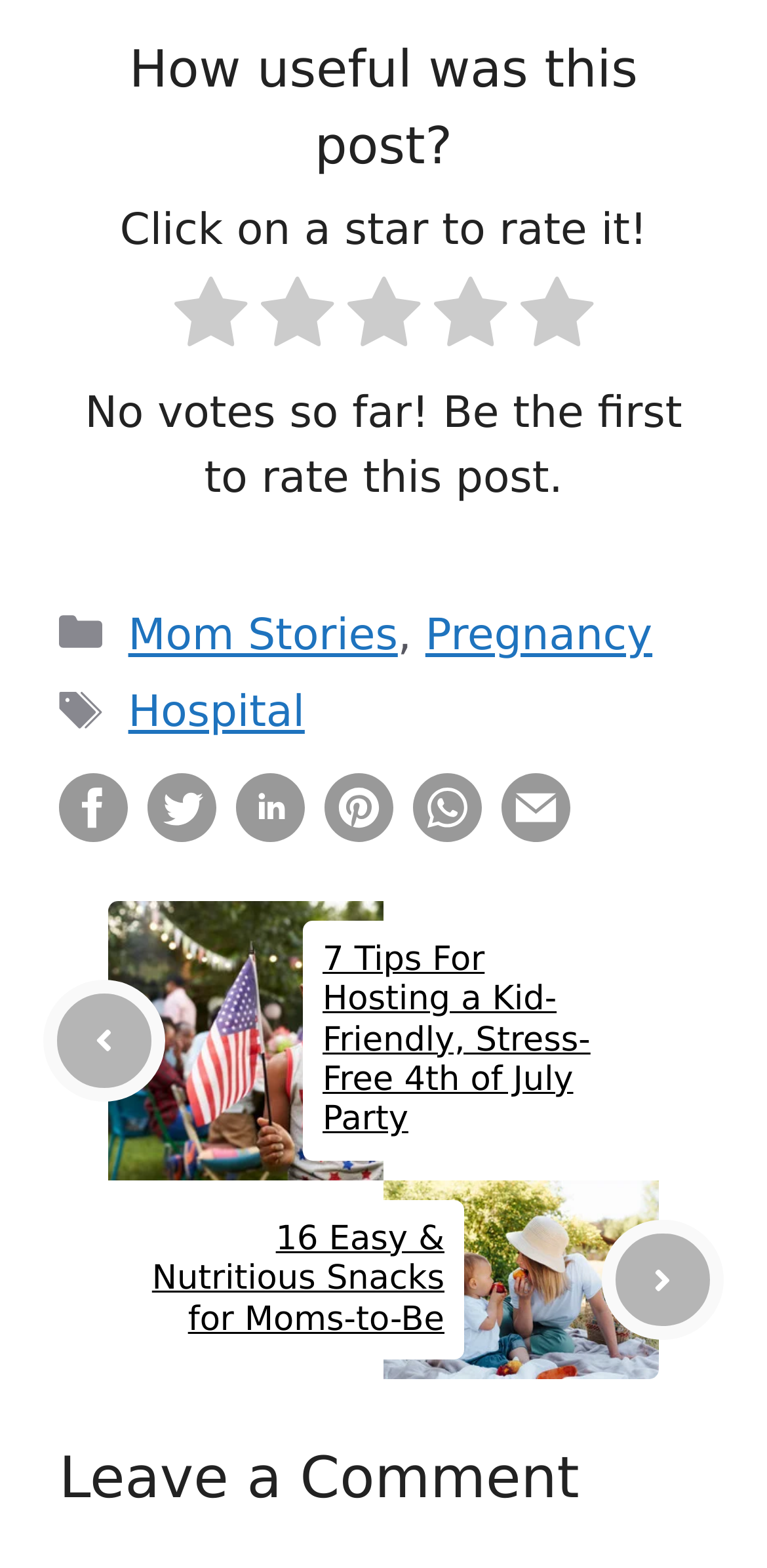Please specify the coordinates of the bounding box for the element that should be clicked to carry out this instruction: "Read the article '7 Tips For Hosting a Kid-Friendly, Stress-Free 4th of July Party'". The coordinates must be four float numbers between 0 and 1, formatted as [left, top, right, bottom].

[0.395, 0.587, 0.833, 0.74]